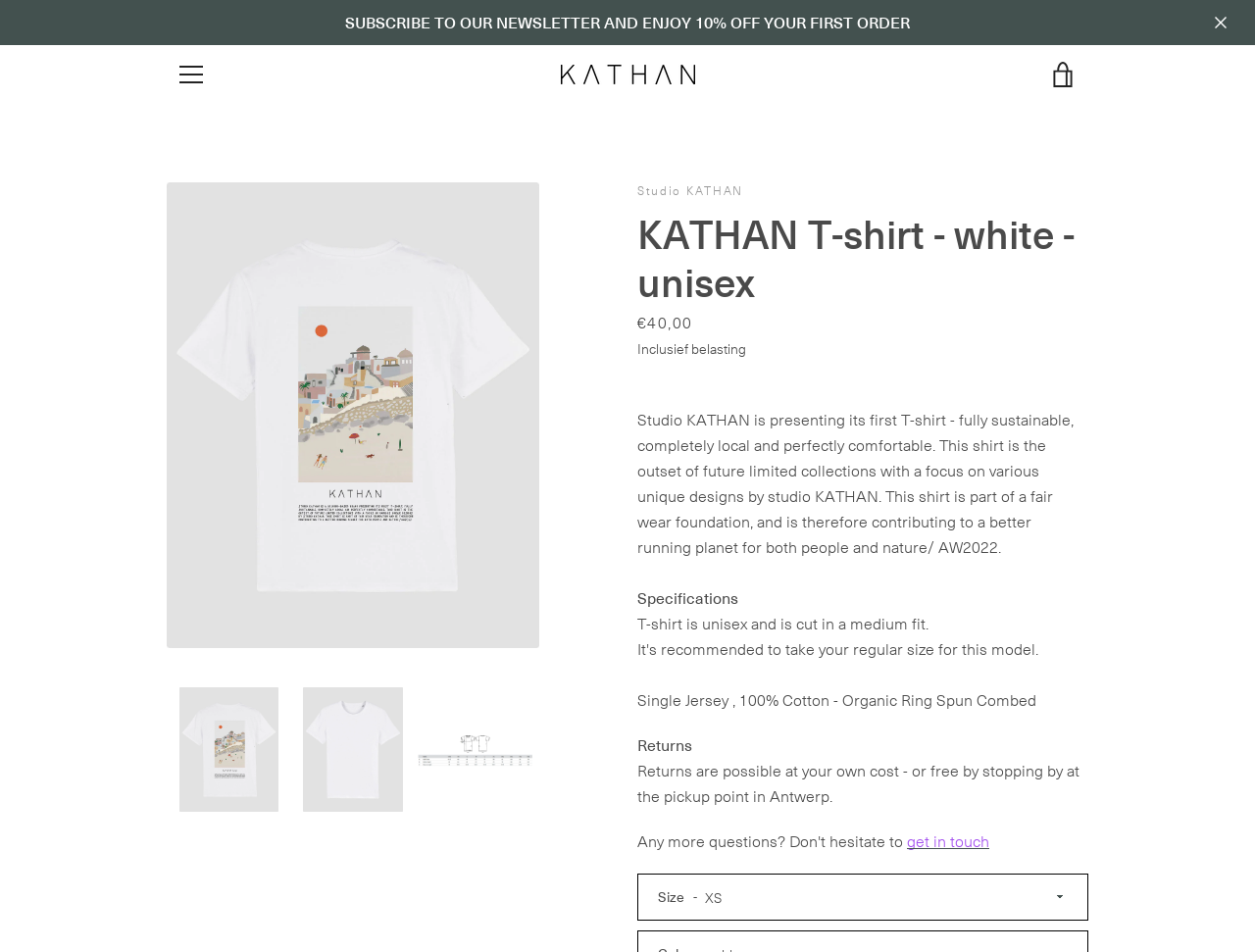What is the focus of the limited collections?
Provide an in-depth and detailed explanation in response to the question.

The focus of the limited collections can be found in the product description section, where it says 'This shirt is part of a fair wear foundation, and is therefore contributing to a better running planet for both people and nature/ AW2022. This shirt is the outset of future limited collections with a focus on various unique designs by studio KATHAN.' This indicates that the limited collections will focus on unique designs by the artist.